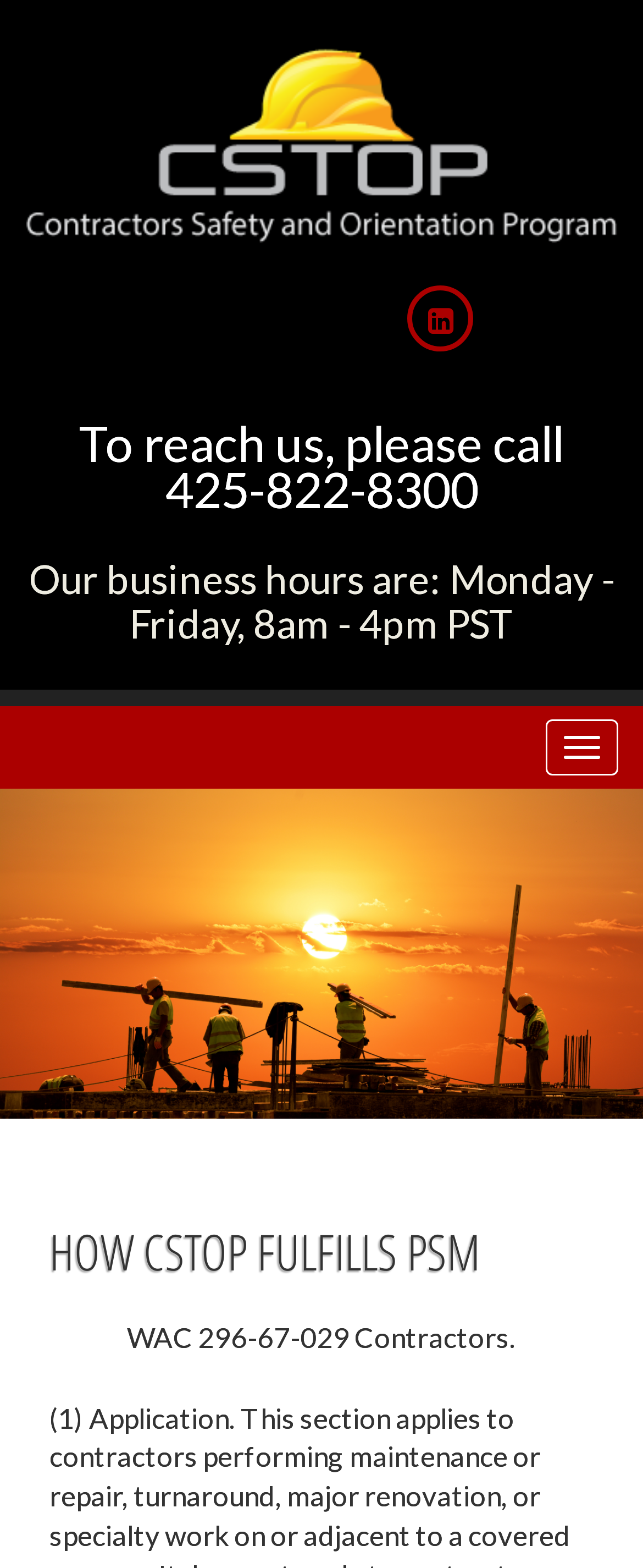Is there a navigation toggle button?
Answer the question in a detailed and comprehensive manner.

I found the navigation toggle button by looking at the button element with the text 'Toggle navigation', which is located near the top of the page.